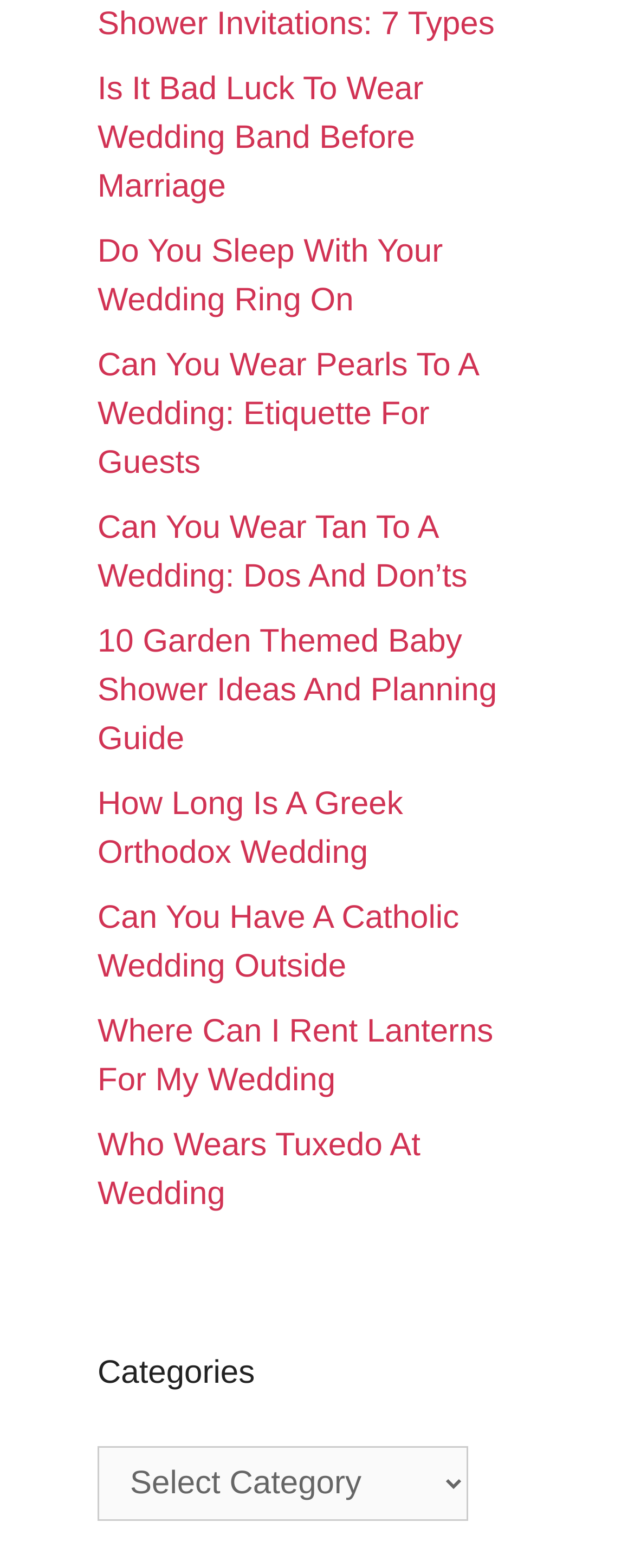Is the link '10 Garden Themed Baby Shower Ideas And Planning Guide' related to weddings?
Look at the image and answer the question with a single word or phrase.

No